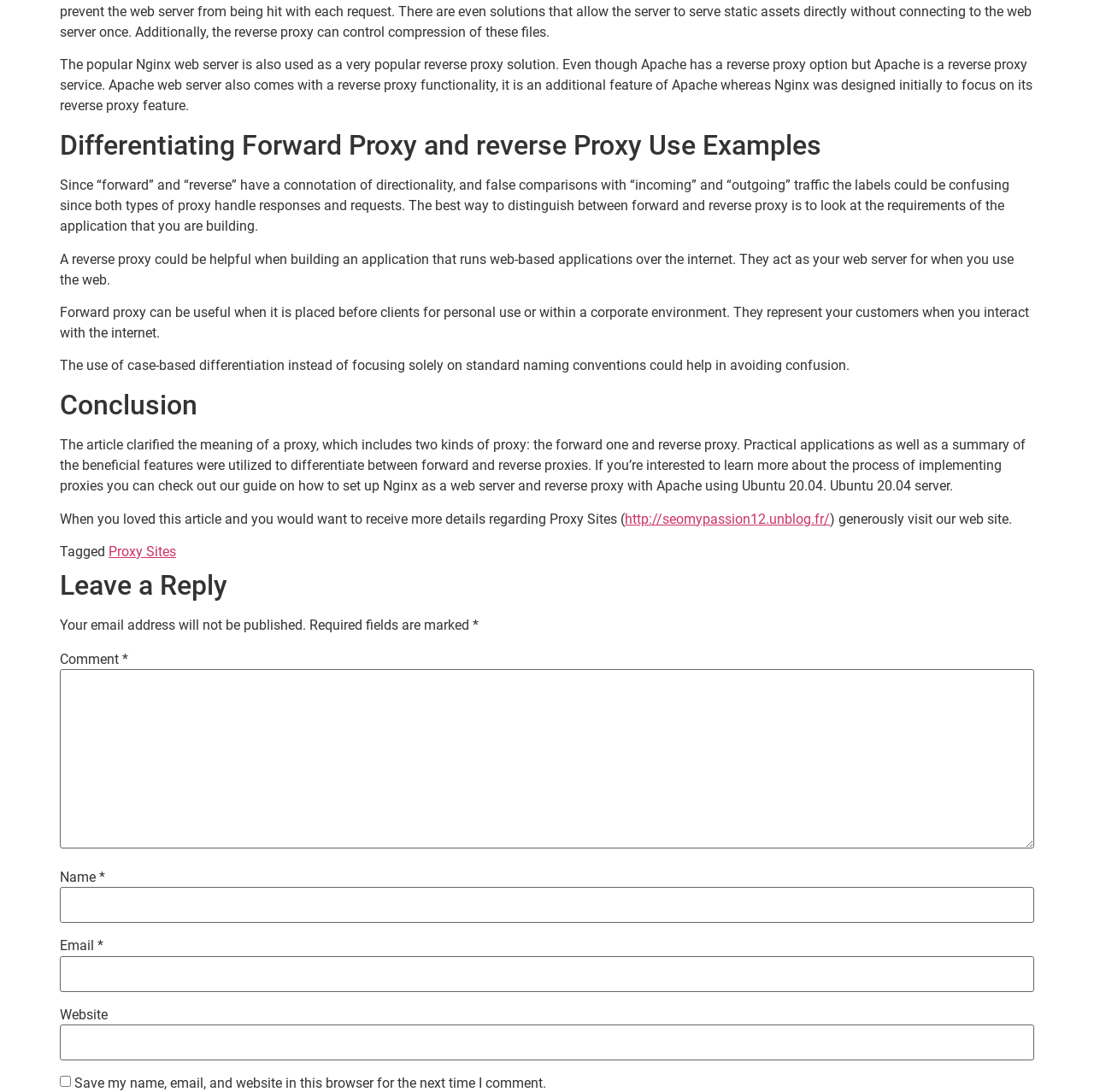Using the details in the image, give a detailed response to the question below:
What is the purpose of a reverse proxy?

A reverse proxy acts as a web server for when you use the web, and it can be helpful when building an application that runs web-based applications over the internet.